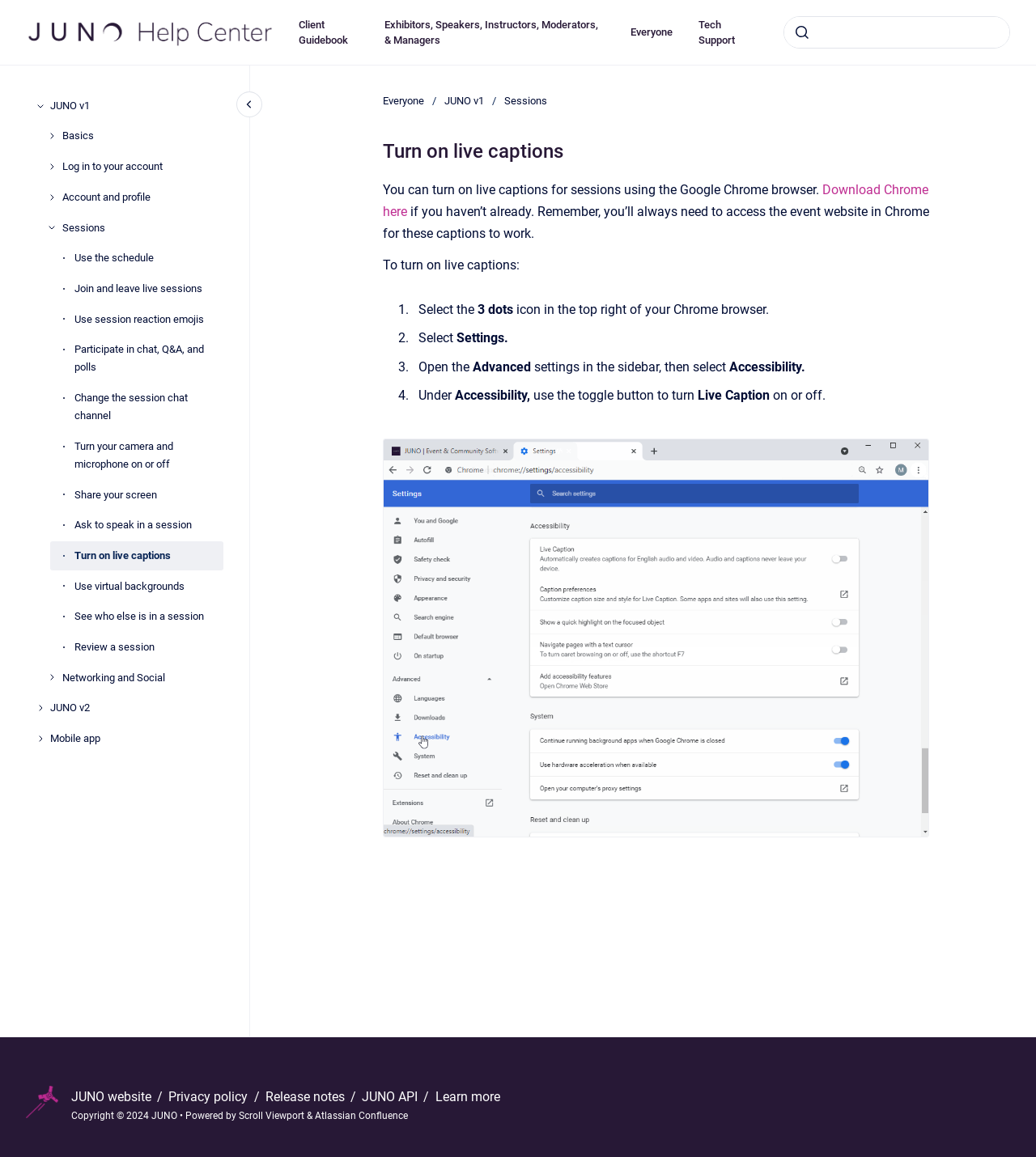Identify the bounding box coordinates of the section to be clicked to complete the task described by the following instruction: "Search". The coordinates should be four float numbers between 0 and 1, formatted as [left, top, right, bottom].

[0.756, 0.014, 0.975, 0.042]